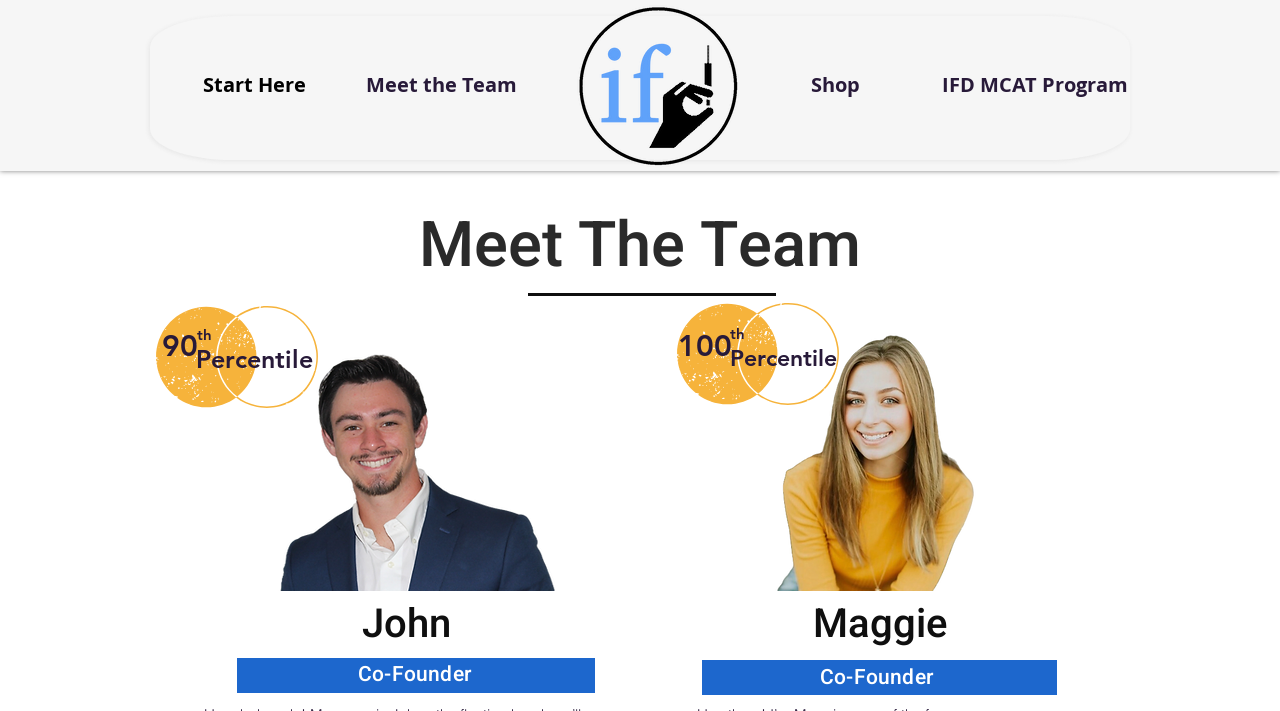What is the percentile of something?
Answer the question using a single word or phrase, according to the image.

90th Percentile